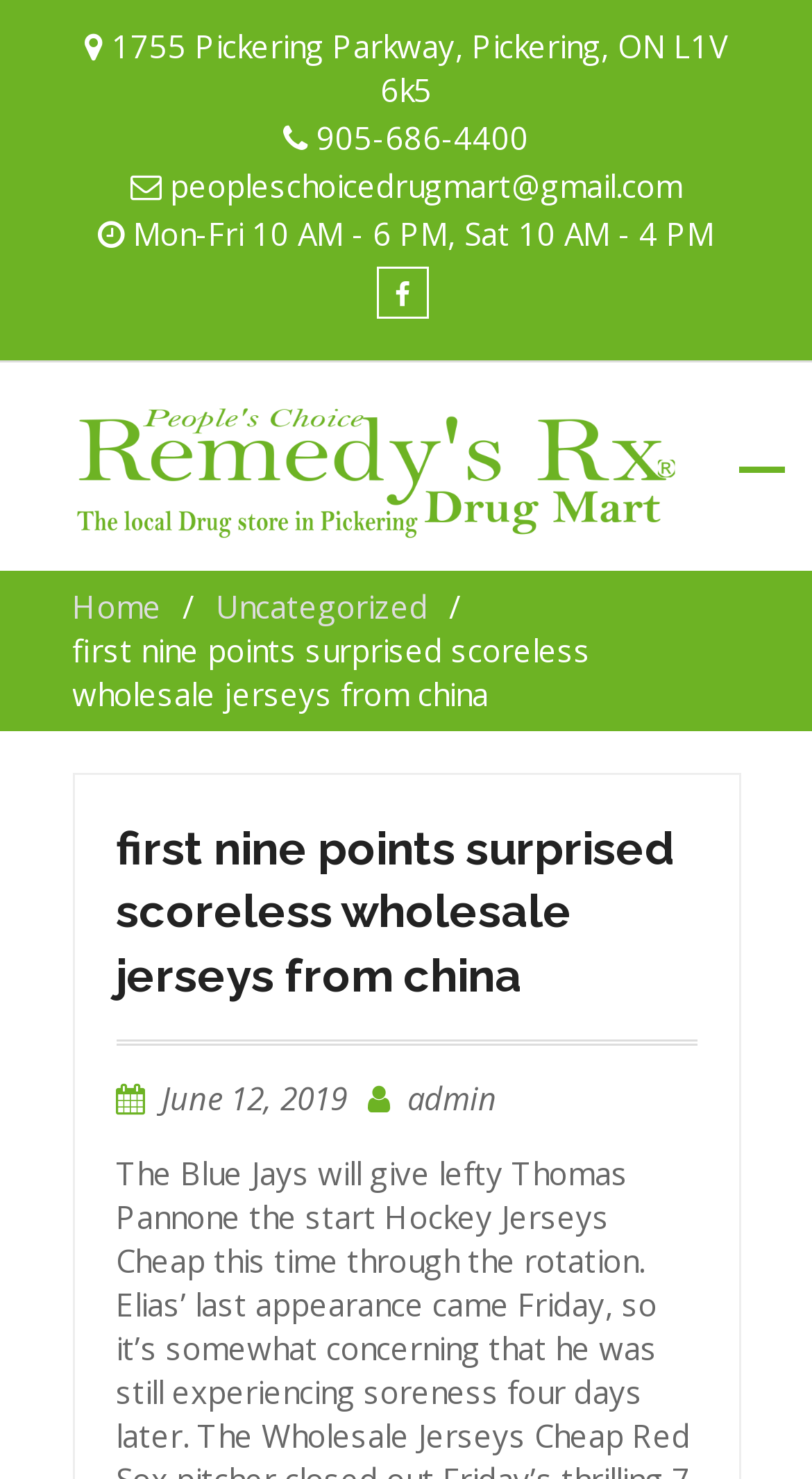Find the bounding box coordinates for the UI element that matches this description: "alt="People's Choice Drug Mart"".

[0.088, 0.273, 0.835, 0.371]